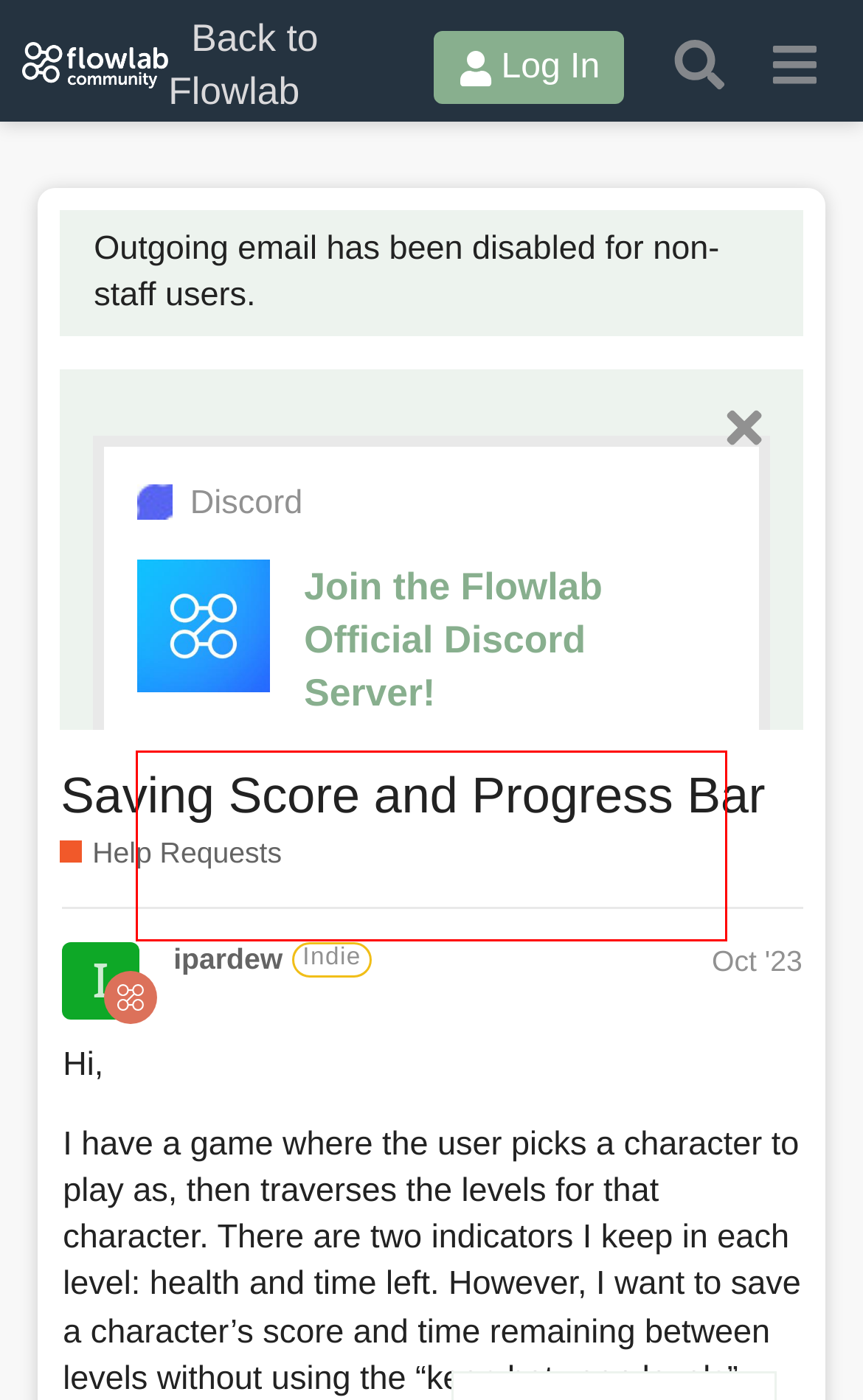You have a screenshot of a webpage with a red bounding box. Use OCR to generate the text contained within this red rectangle.

Check out the Flowlab Official community on Discord - hang out with 185 other members and enjoy free voice and text chat.